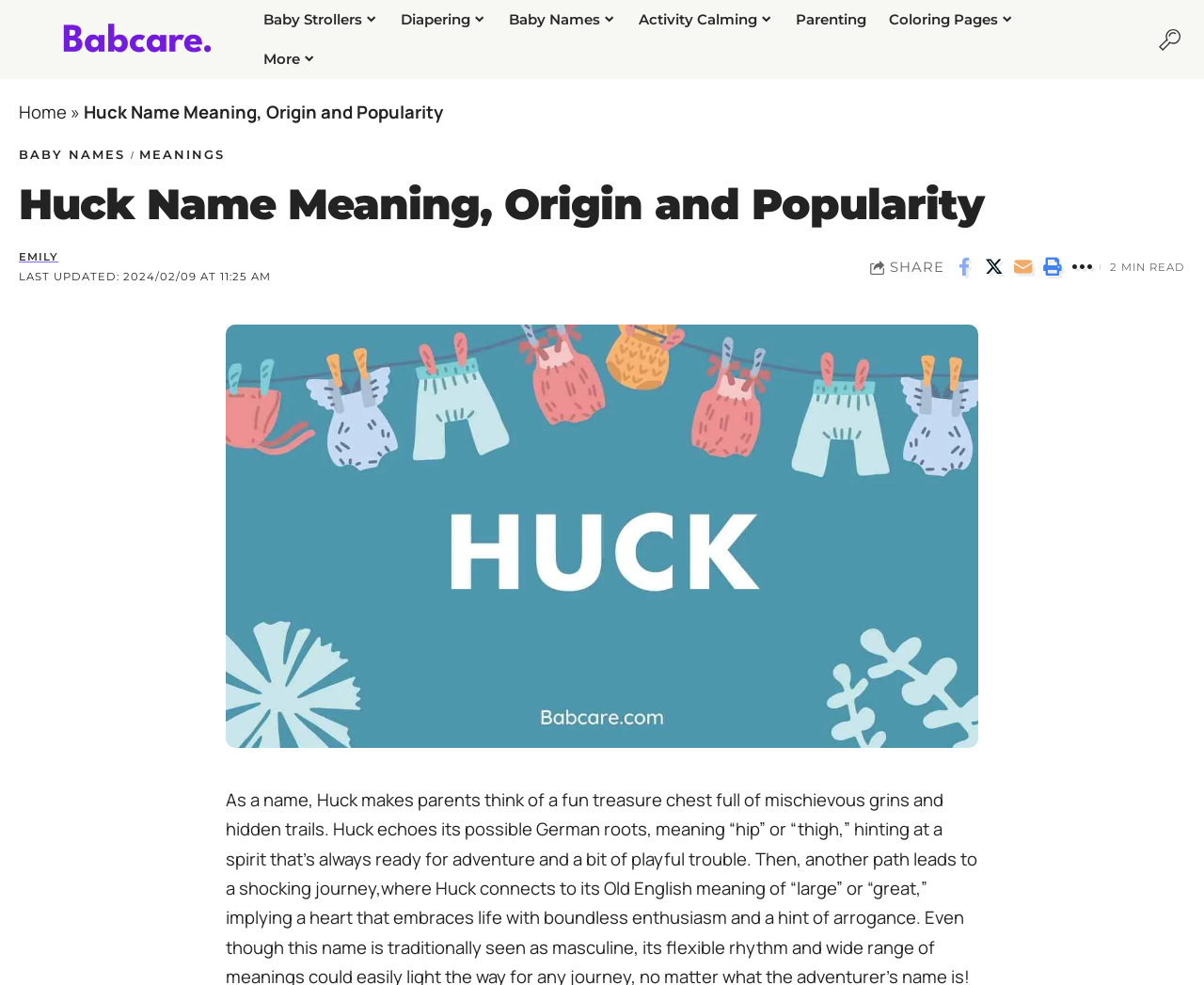How many links are in the main navigation menu?
Answer the question with a detailed and thorough explanation.

I determined the answer by looking at the navigation menu section of the webpage, where I found 7 links with icons, including 'Baby Strollers', 'Diapering', 'Baby Names', 'Activity Calming', 'Parenting', 'Coloring Pages', and 'More'.